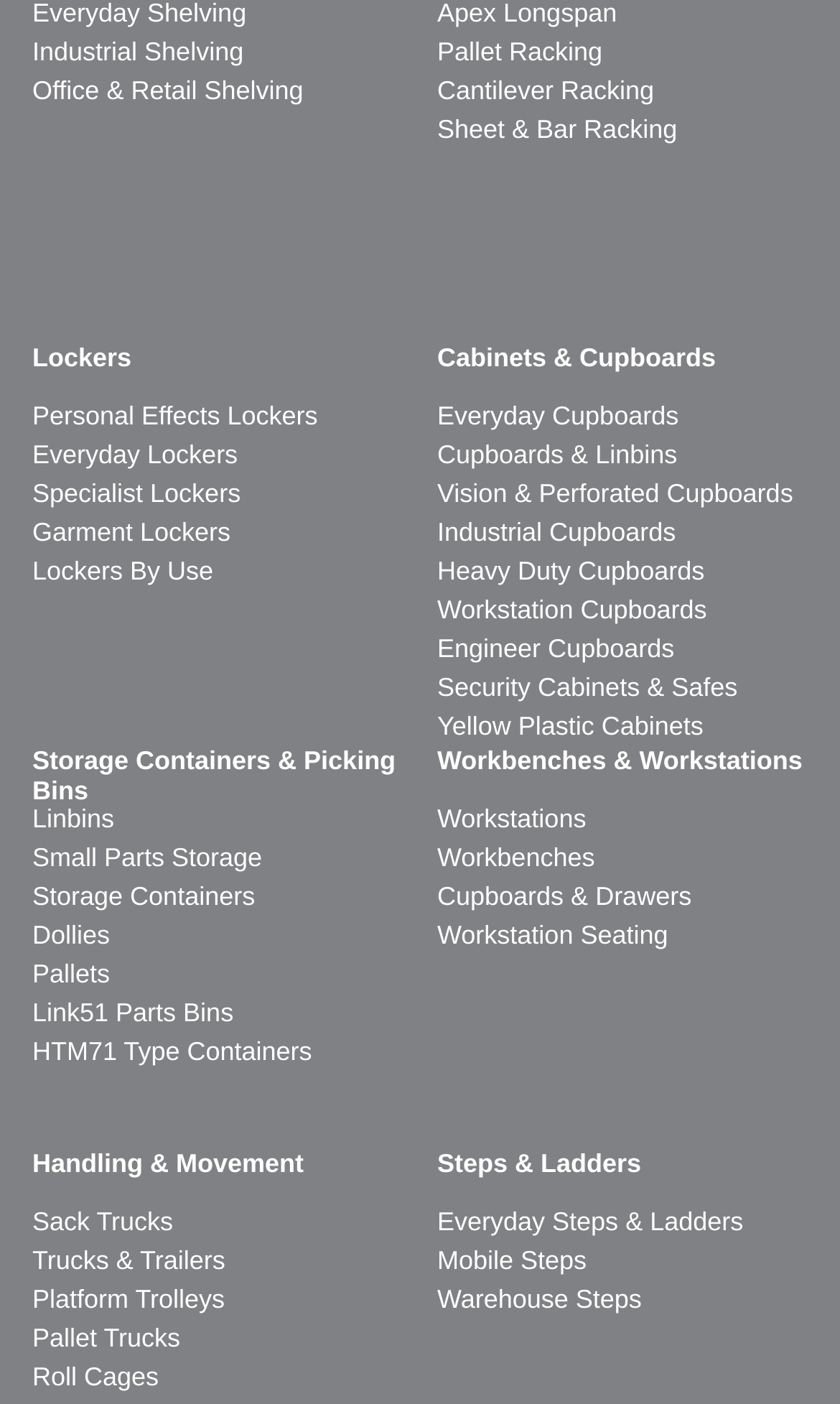Please determine the bounding box coordinates of the element to click on in order to accomplish the following task: "Explore Pallet Racking". Ensure the coordinates are four float numbers ranging from 0 to 1, i.e., [left, top, right, bottom].

[0.521, 0.026, 0.717, 0.047]